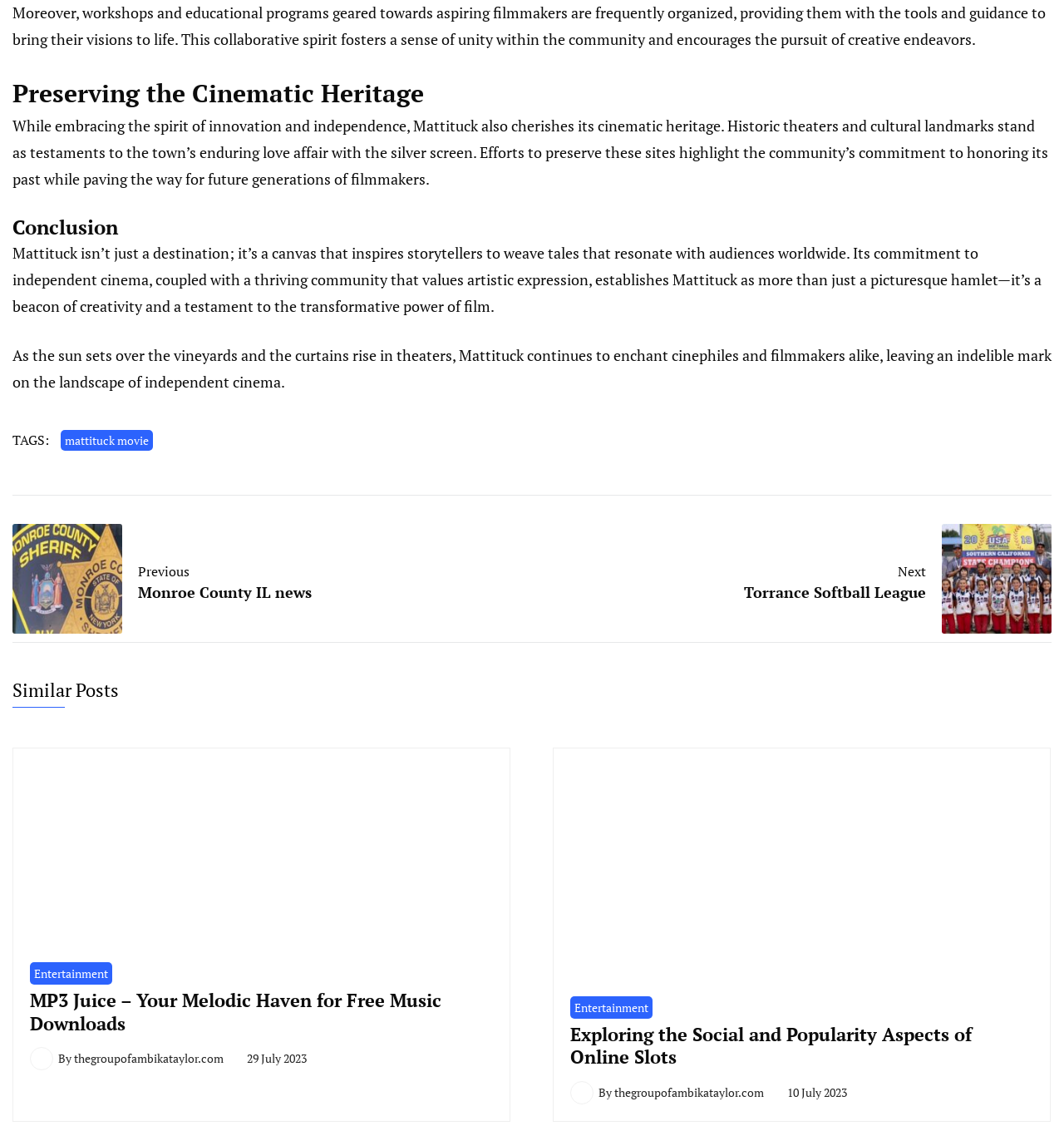Look at the image and write a detailed answer to the question: 
What is preserved in Mattituck?

According to the text, Mattituck cherishes its cinematic heritage, and efforts are made to preserve historic theaters and cultural landmarks that stand as testaments to the town's enduring love affair with the silver screen.